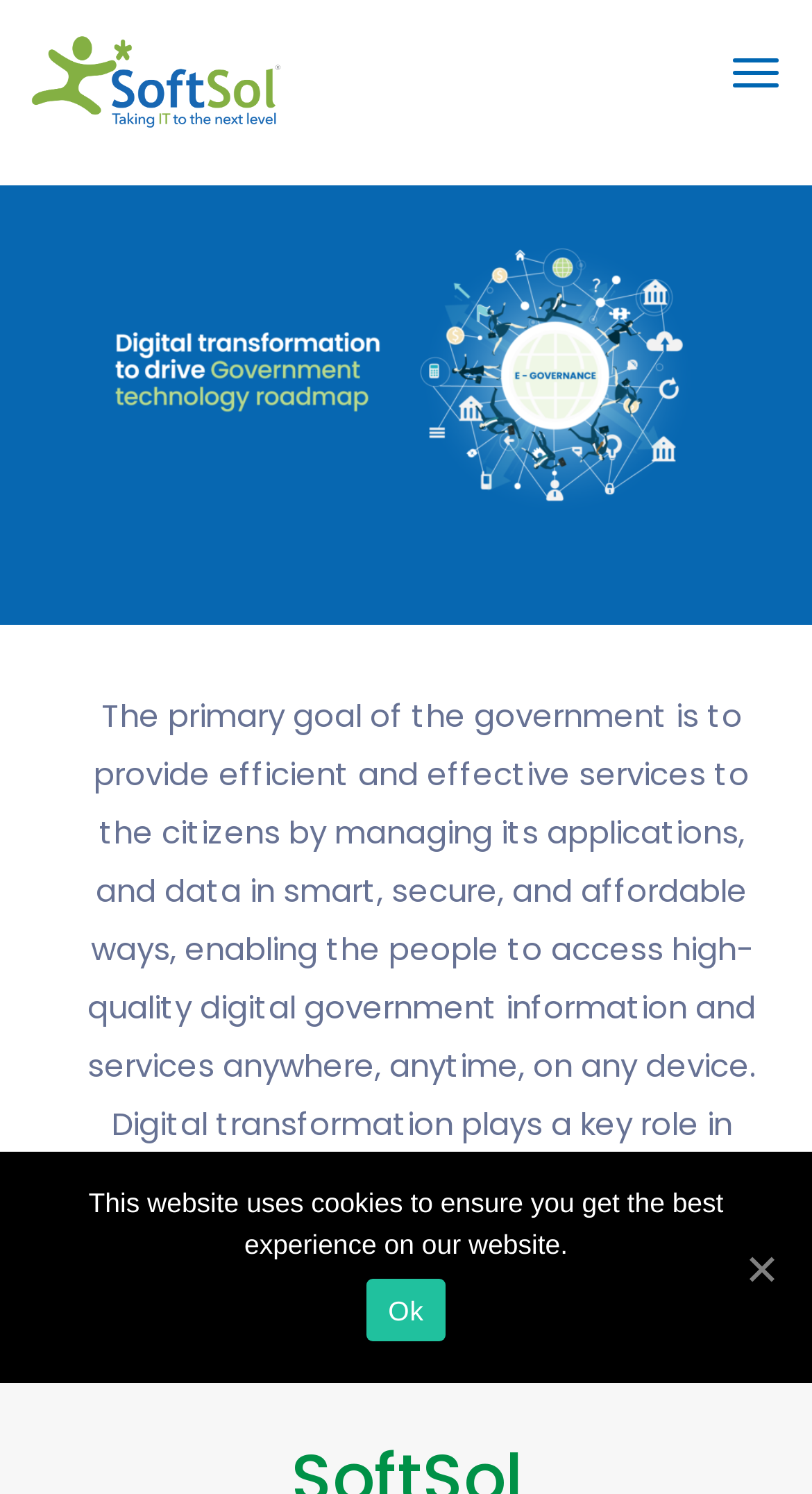What is the role of digital transformation?
Based on the screenshot, answer the question with a single word or phrase.

Improve efficiency